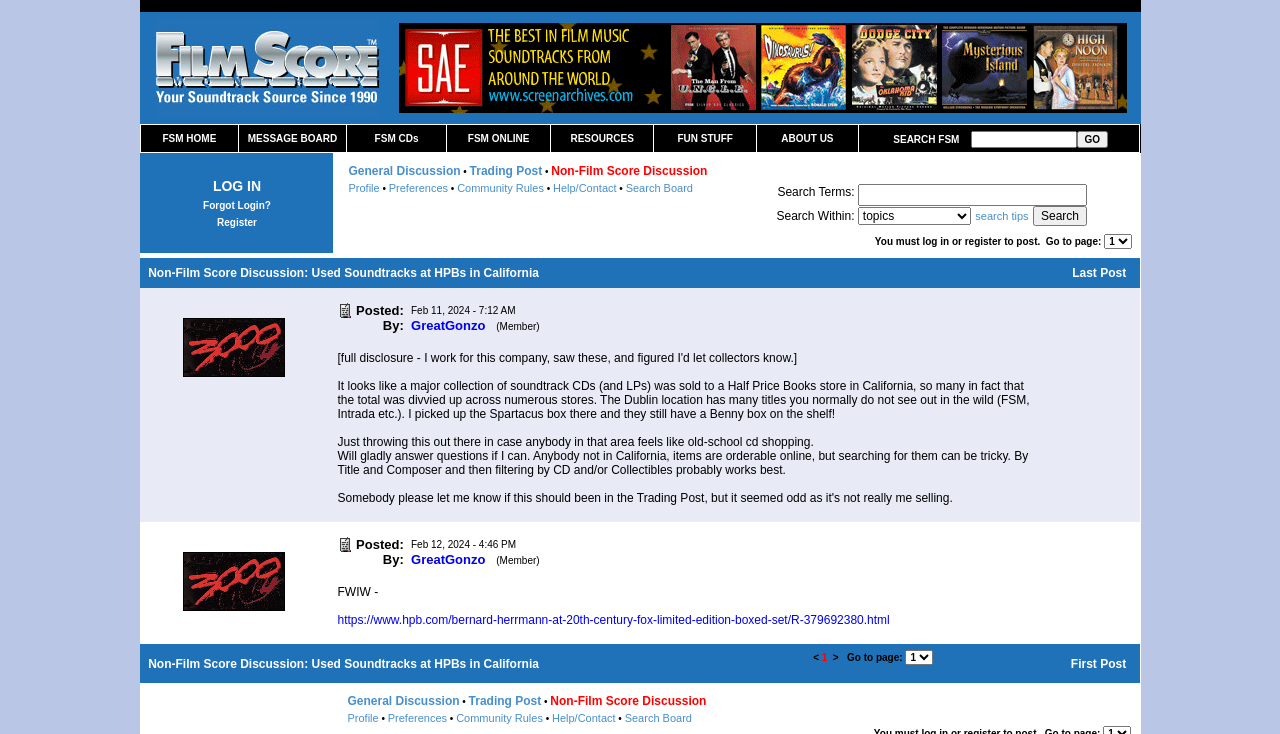Find the bounding box of the UI element described as: "Non-Film Score Discussion". The bounding box coordinates should be given as four float values between 0 and 1, i.e., [left, top, right, bottom].

[0.116, 0.894, 0.238, 0.913]